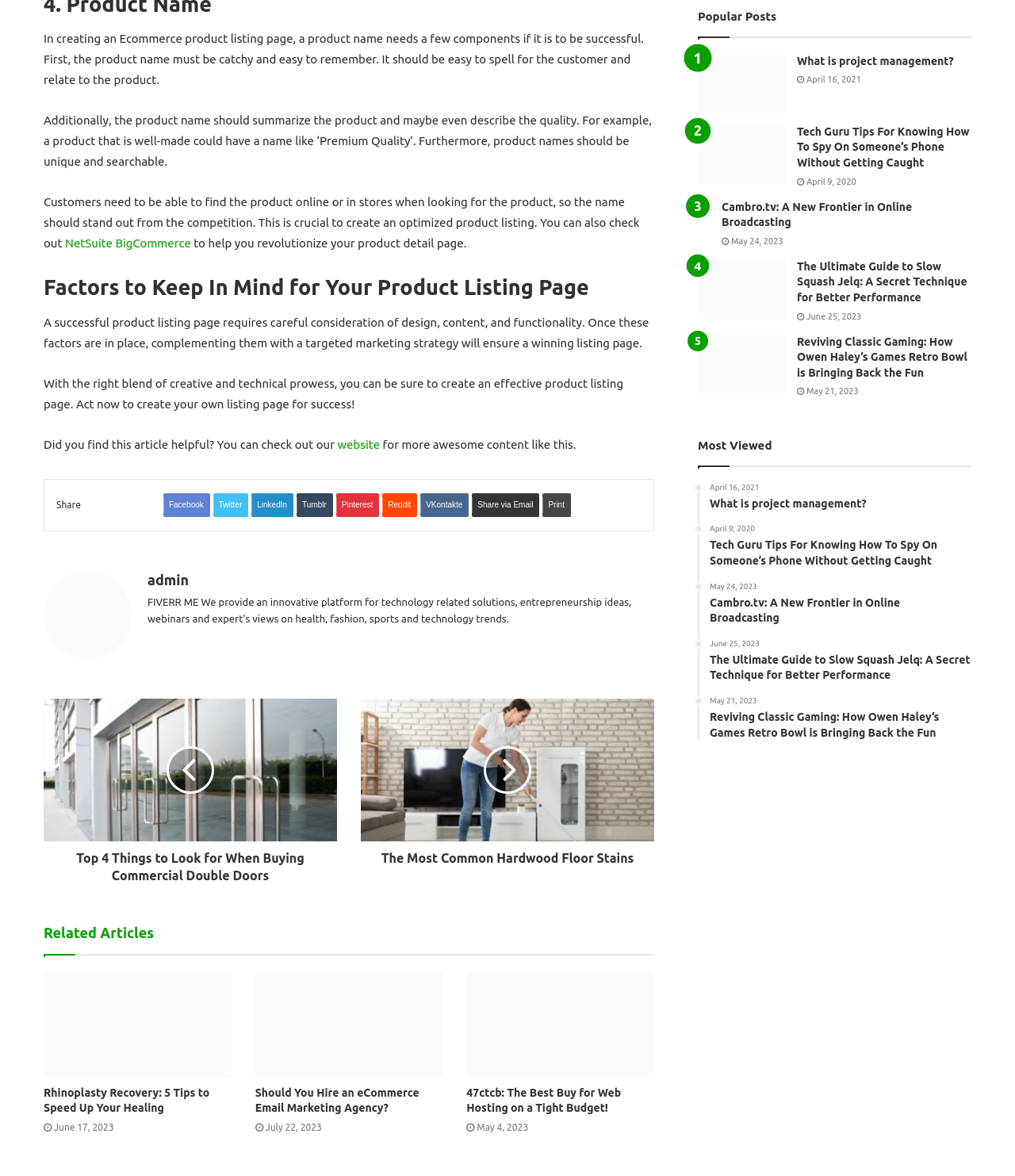Given the webpage screenshot, identify the bounding box of the UI element that matches this description: "Accept".

None